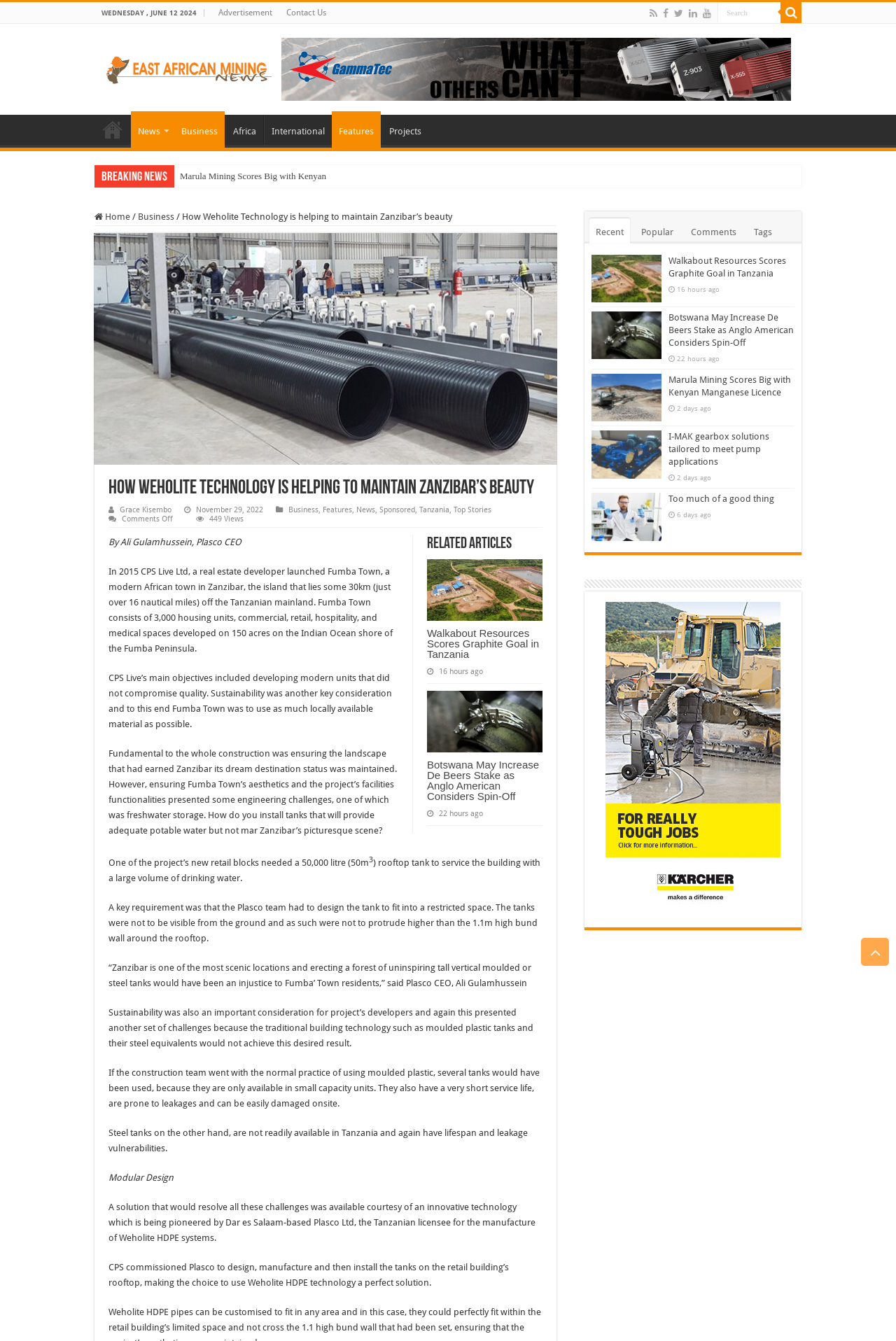Please identify the bounding box coordinates of the element I need to click to follow this instruction: "Read the 'Related Articles'".

[0.477, 0.4, 0.571, 0.412]